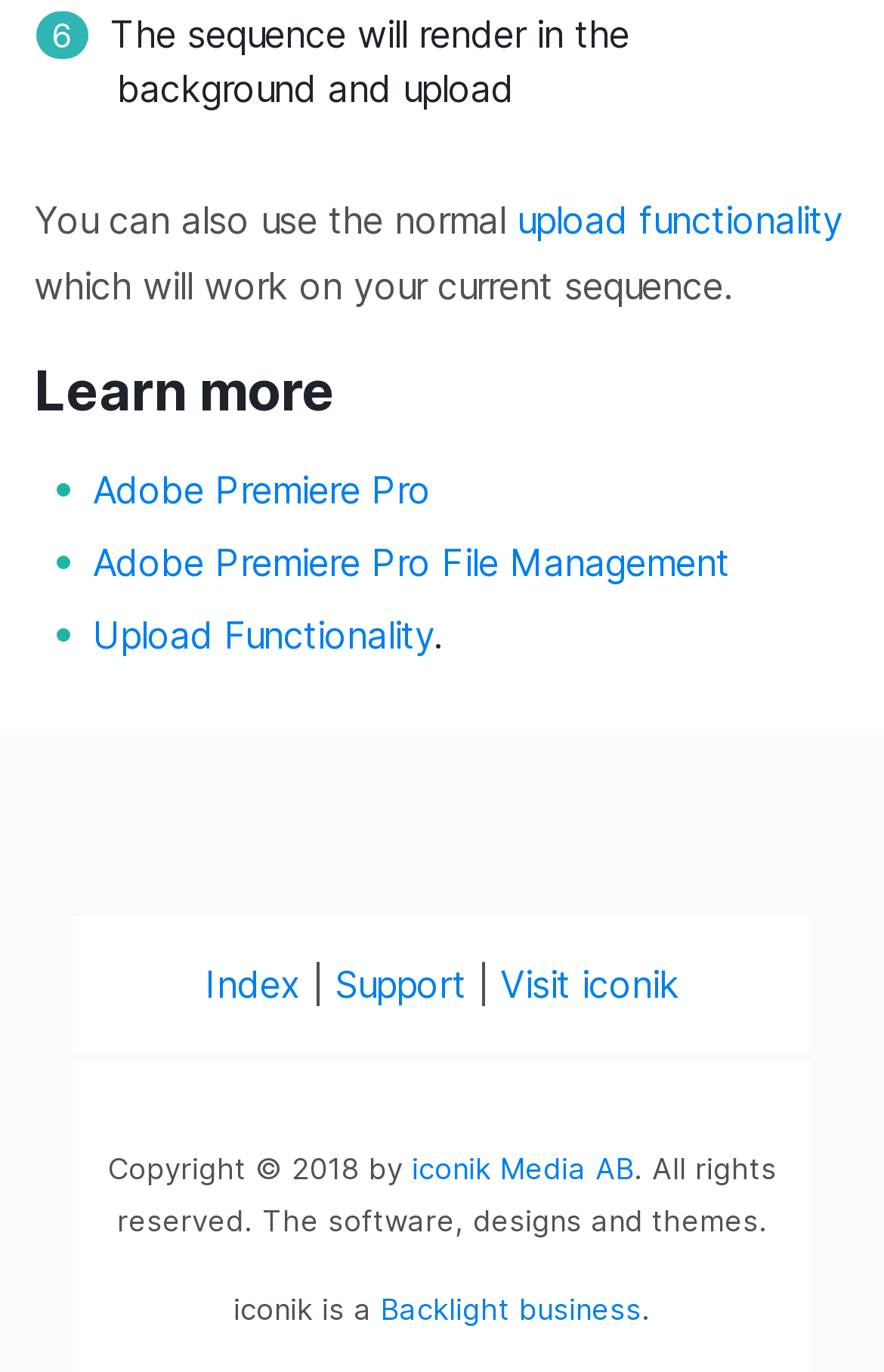Please determine the bounding box coordinates for the element that should be clicked to follow these instructions: "Learn more about upload functionality".

[0.585, 0.144, 0.954, 0.177]